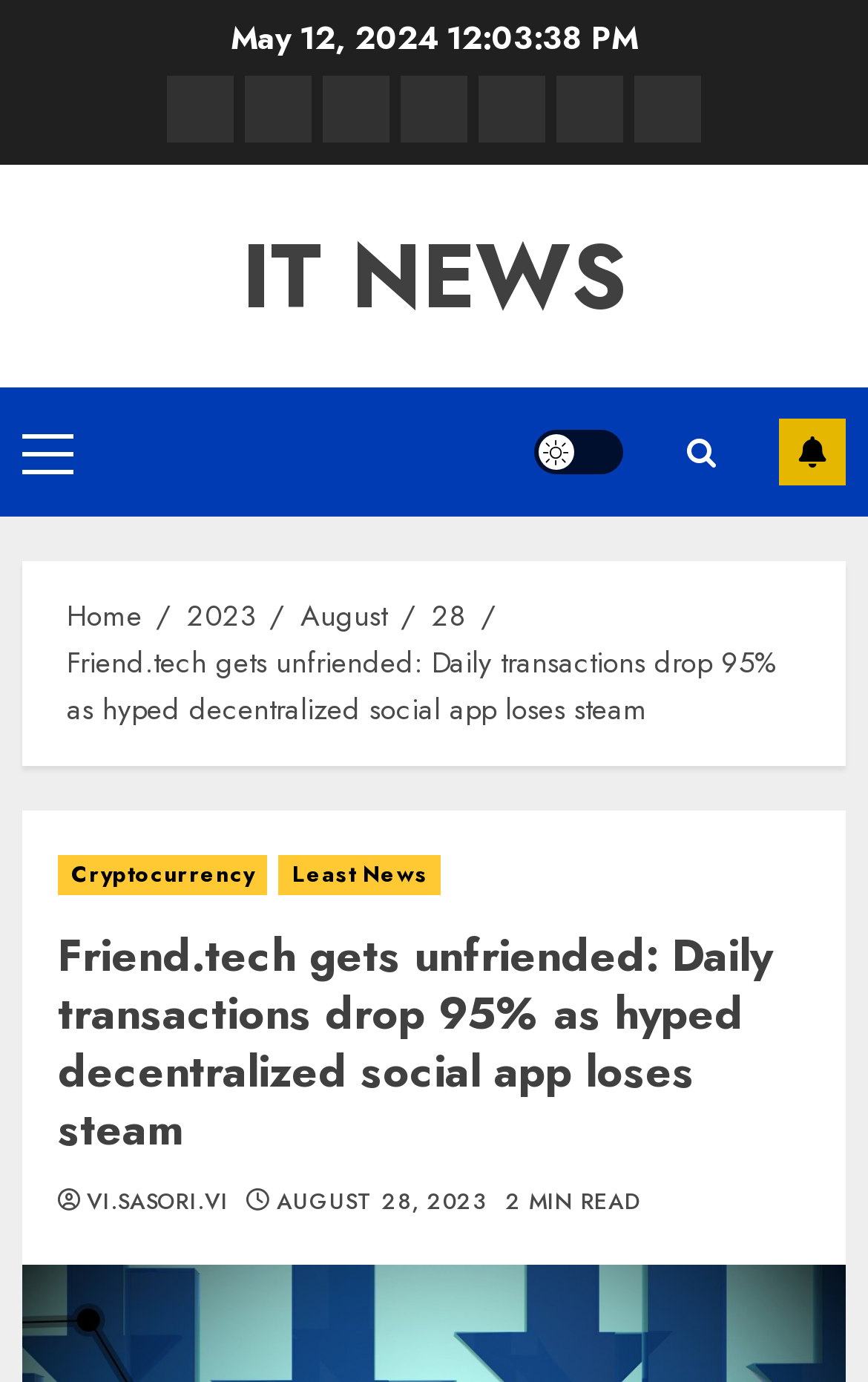Find the bounding box coordinates corresponding to the UI element with the description: "Primary Menu". The coordinates should be formatted as [left, top, right, bottom], with values as floats between 0 and 1.

[0.026, 0.313, 0.085, 0.342]